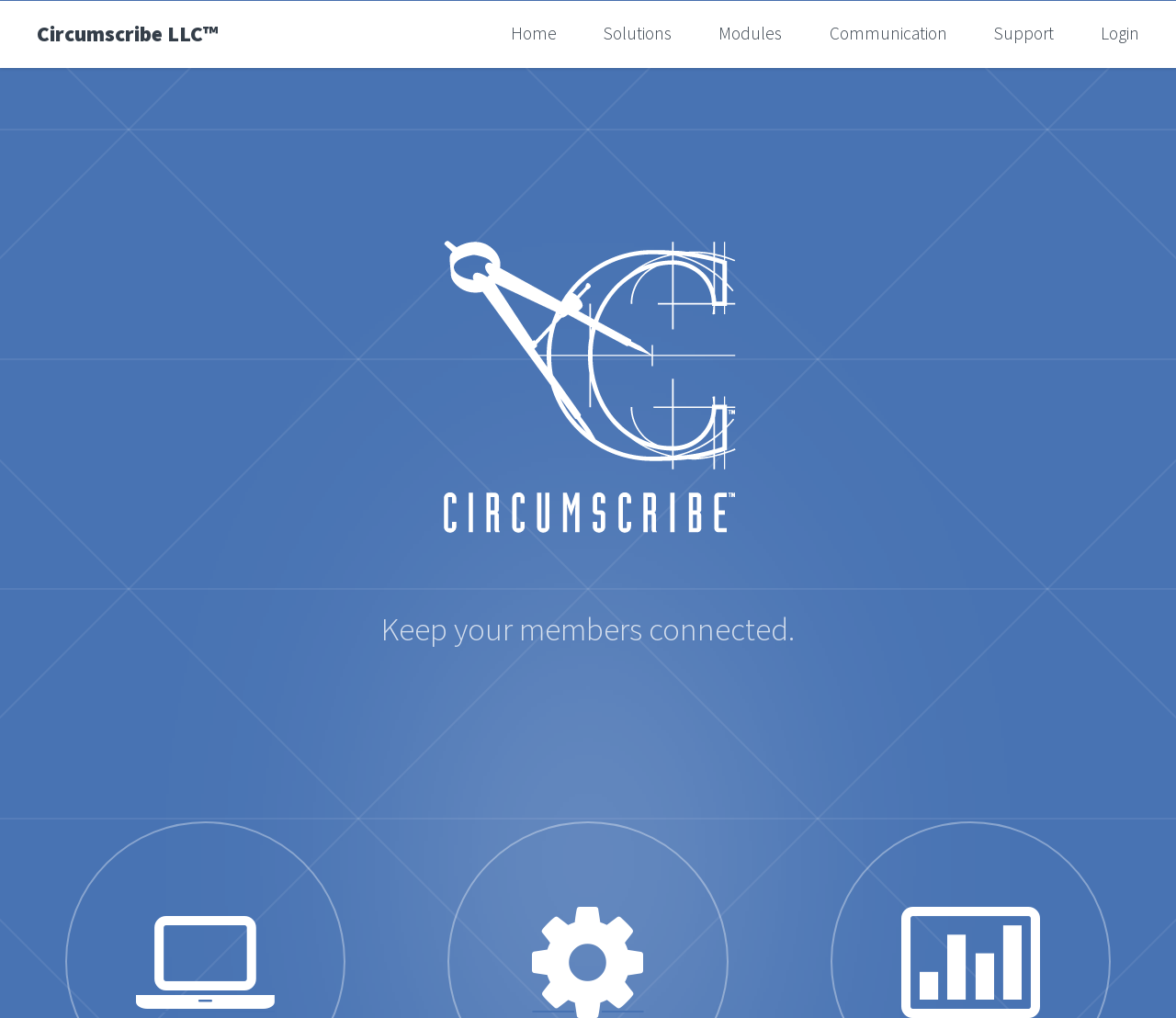Please determine the bounding box coordinates of the element's region to click for the following instruction: "Click the Solutions link".

[0.513, 0.0, 0.571, 0.064]